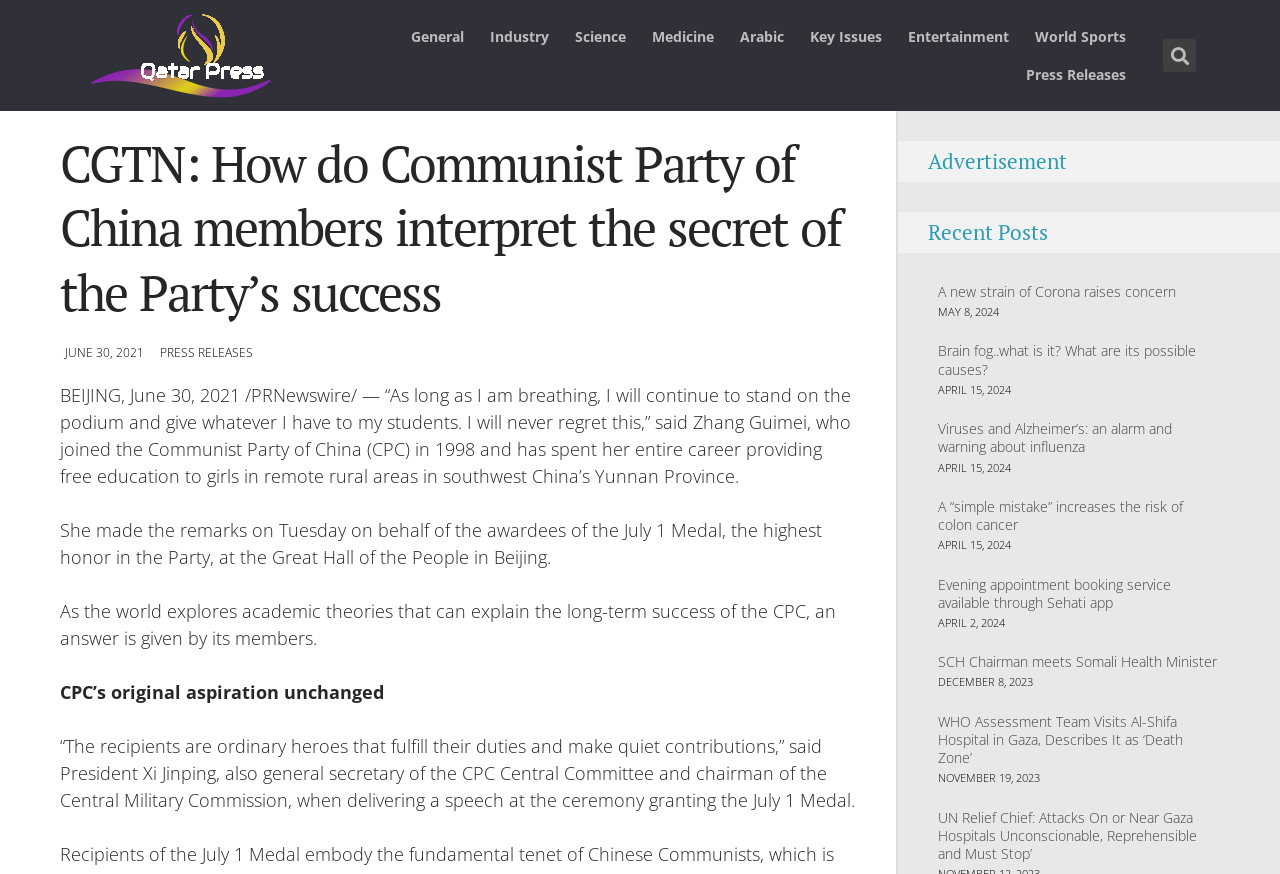What is the date of the press release?
Please craft a detailed and exhaustive response to the question.

I looked at the text content of the webpage and found the date 'June 30, 2021' mentioned in the press release.